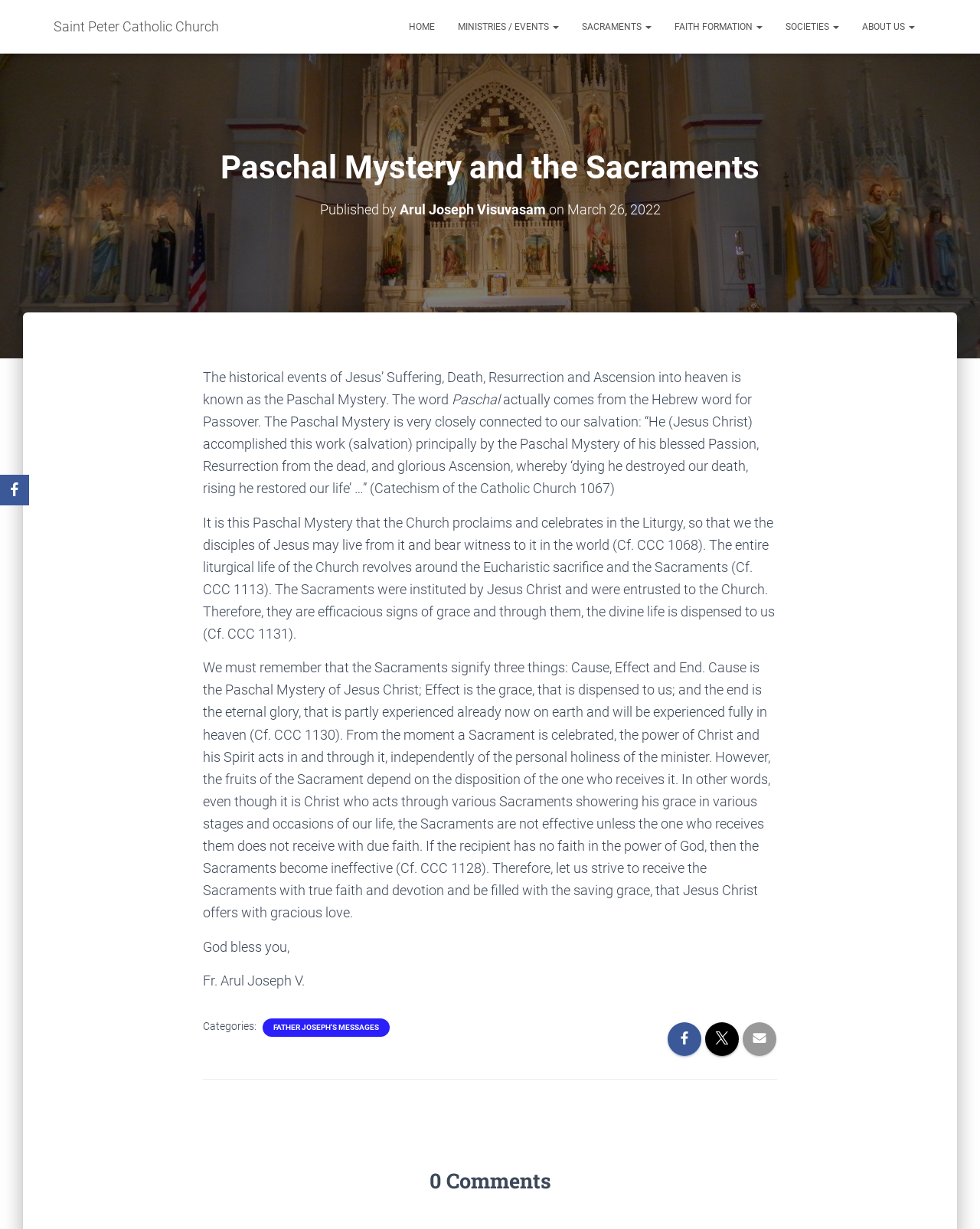Utilize the details in the image to give a detailed response to the question: What is the purpose of the Sacraments?

According to the article, the Sacraments were instituted by Jesus Christ and were entrusted to the Church. The article states that 'through them, the divine life is dispensed to us'. This indicates that the purpose of the Sacraments is to dispense divine life to us.